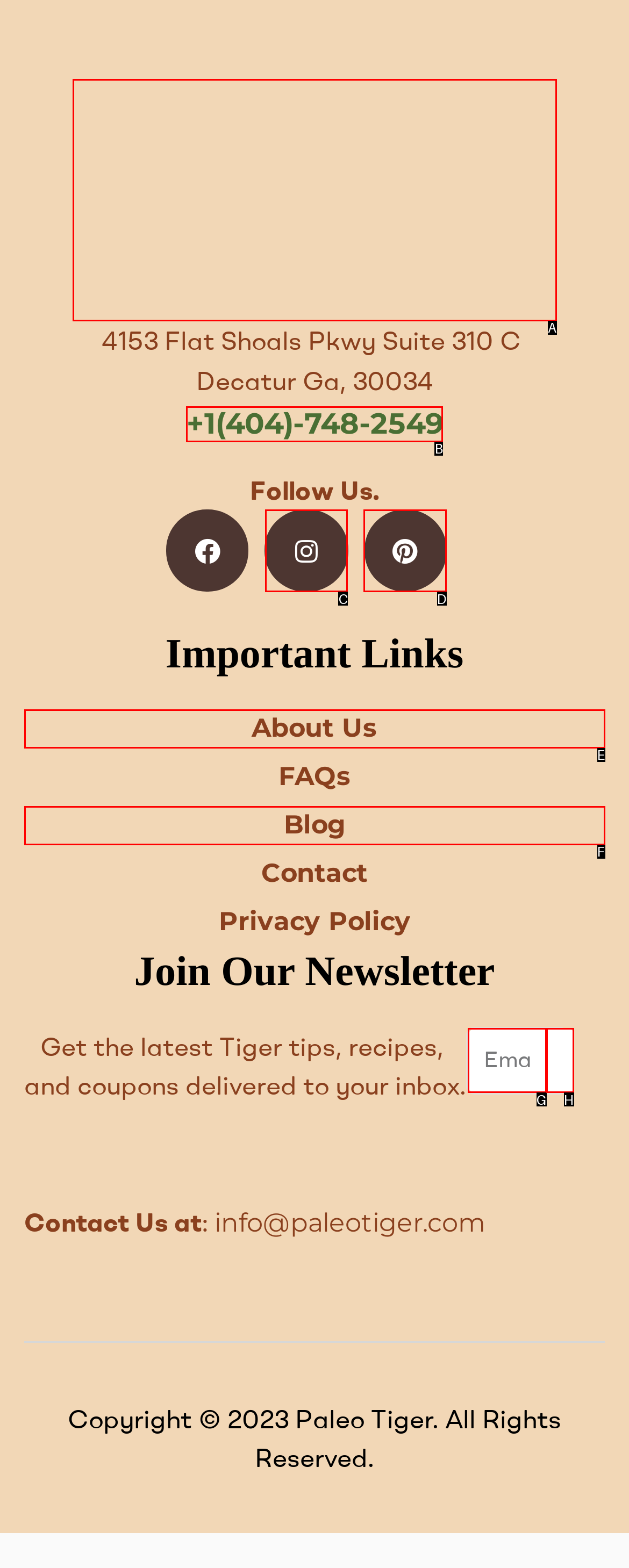Tell me which one HTML element best matches the description: name="form_fields[email]" placeholder="Email address..."
Answer with the option's letter from the given choices directly.

G